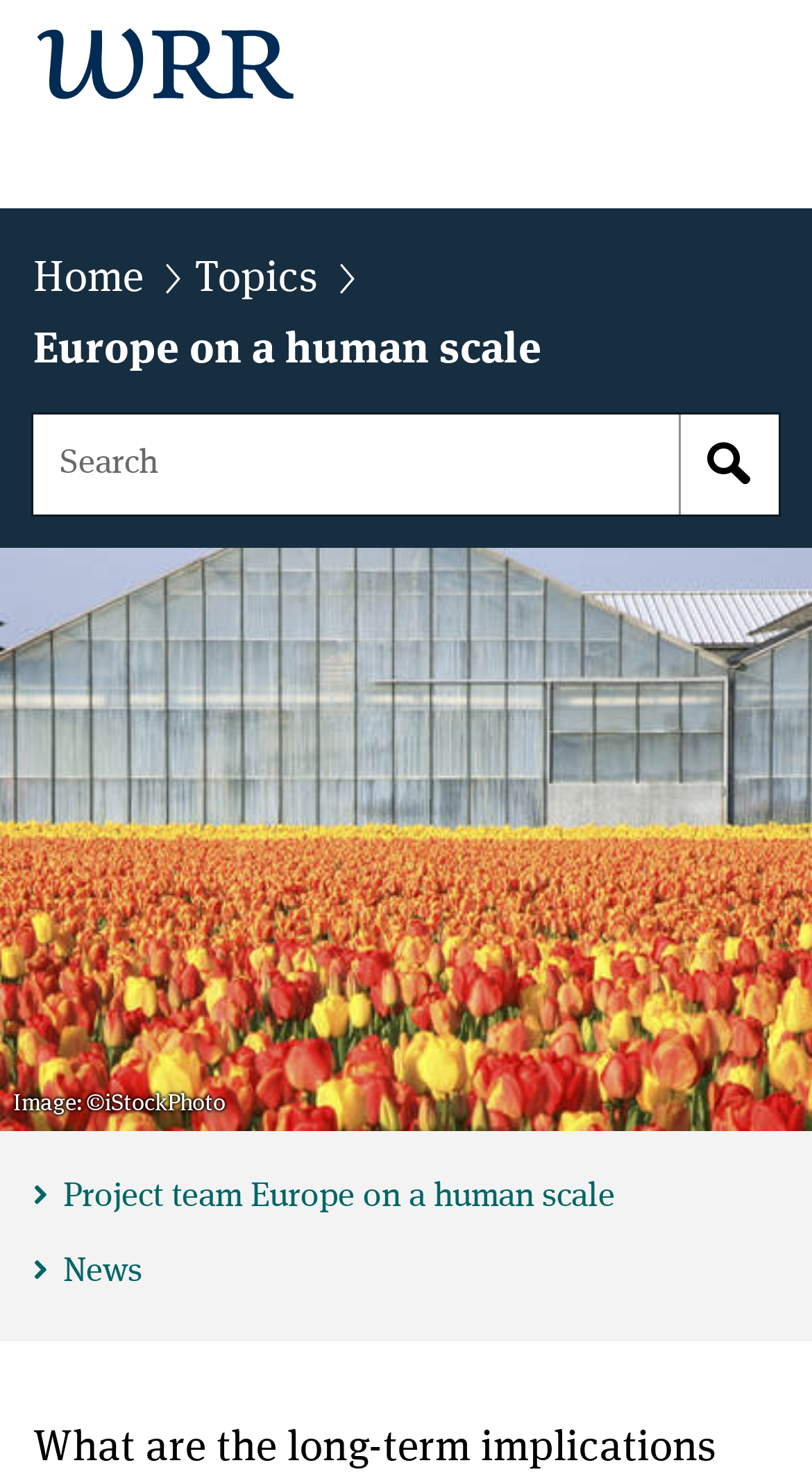What is the placeholder text in the search box?
Kindly offer a detailed explanation using the data available in the image.

I looked at the search box and found the placeholder text, which is a hint to the user about what to search for.